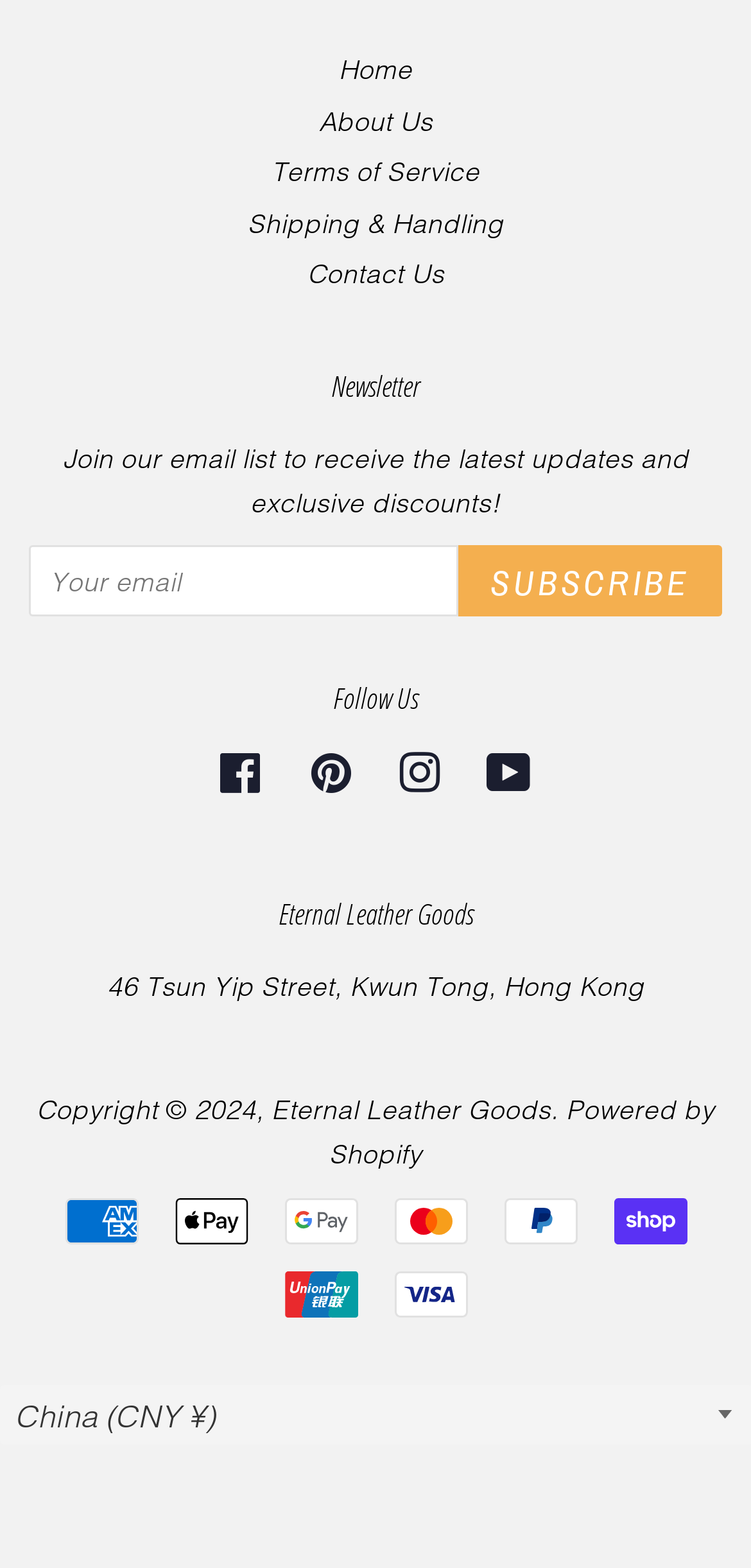Based on the description "Terms of Service", find the bounding box of the specified UI element.

[0.362, 0.099, 0.638, 0.121]